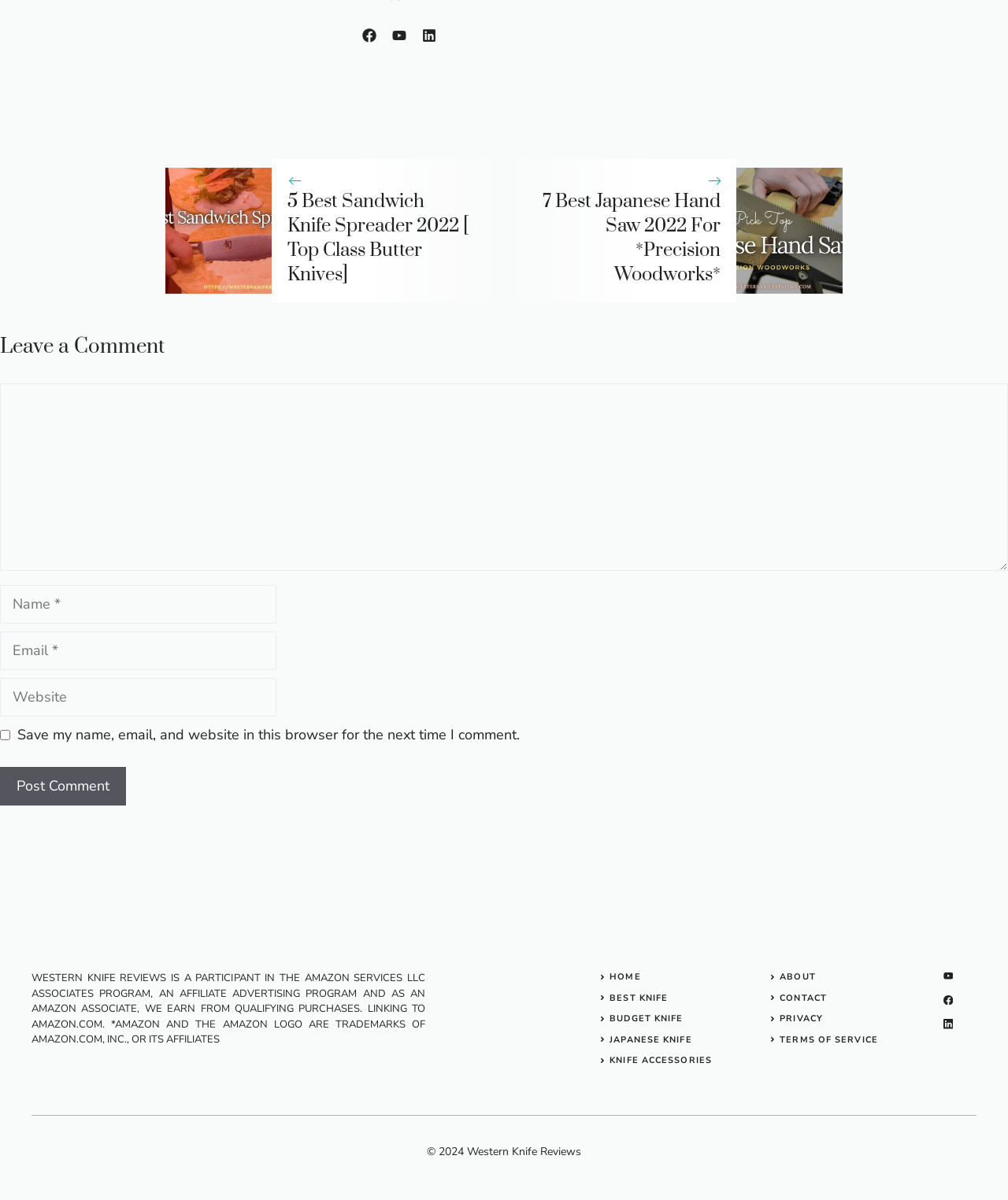Locate the coordinates of the bounding box for the clickable region that fulfills this instruction: "Click the link to read about the 5 Best Sandwich Knife Spreader 2022".

[0.285, 0.158, 0.465, 0.239]